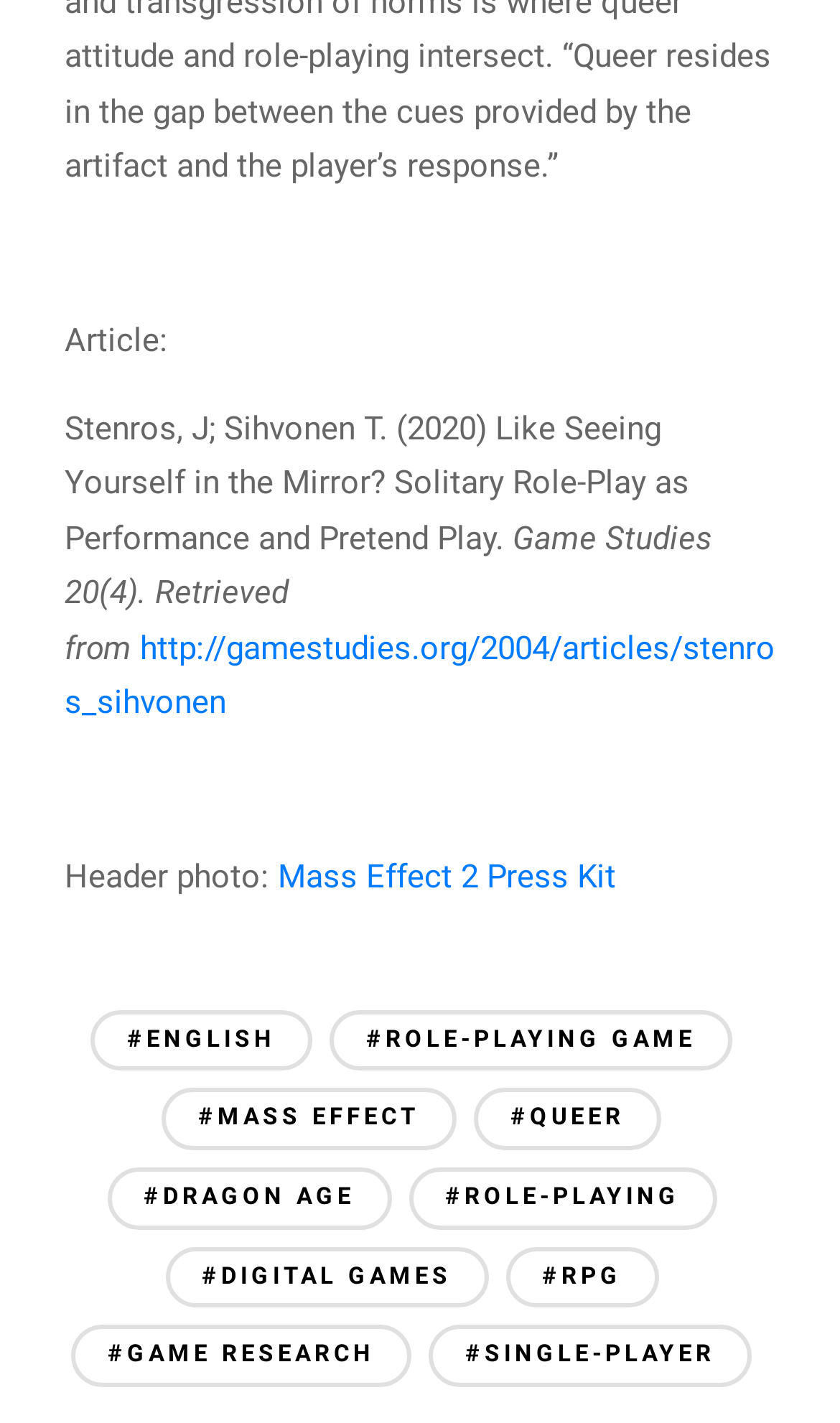Identify the bounding box coordinates of the area that should be clicked in order to complete the given instruction: "Read about game research". The bounding box coordinates should be four float numbers between 0 and 1, i.e., [left, top, right, bottom].

[0.085, 0.931, 0.49, 0.975]